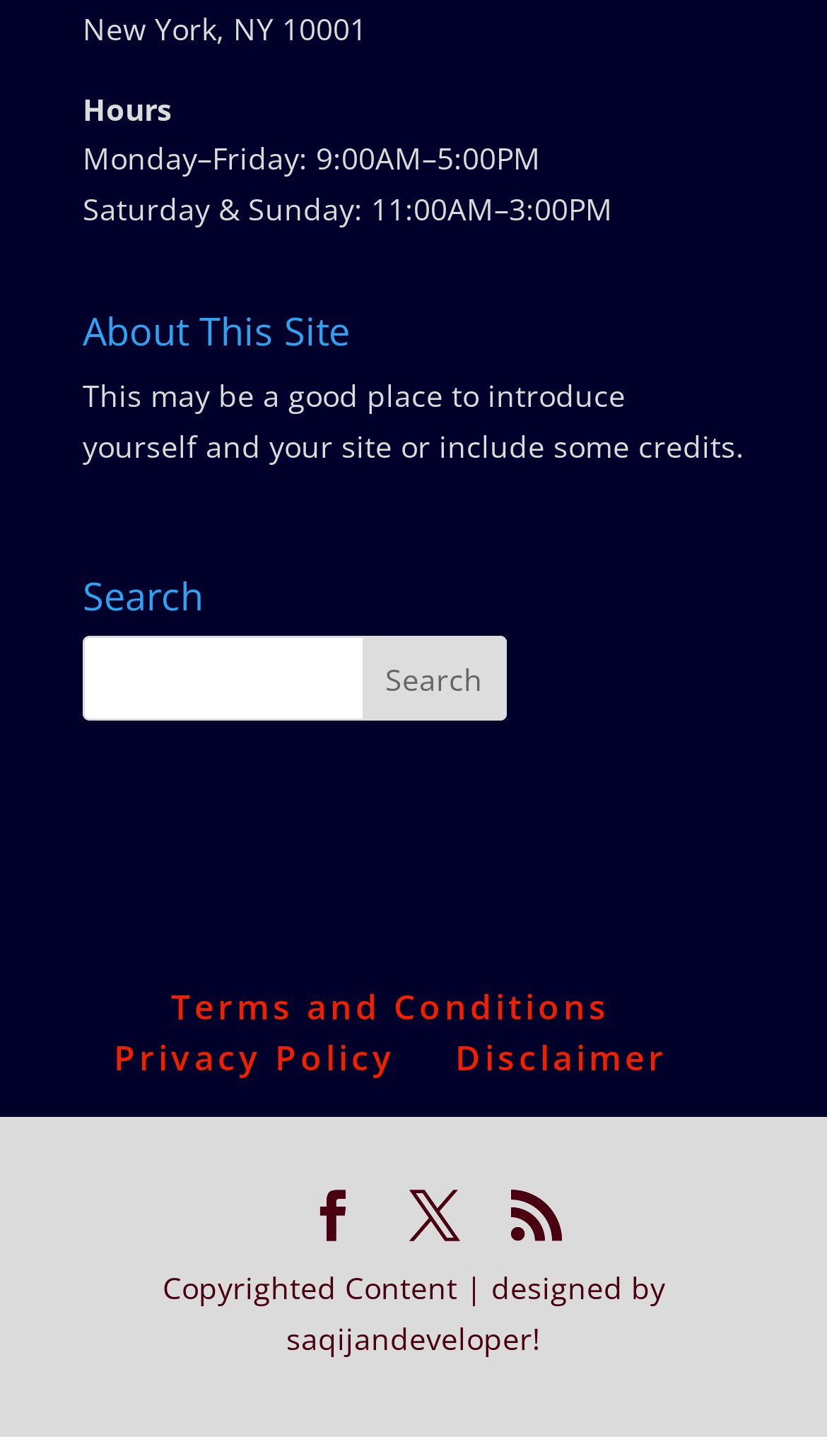Provide the bounding box coordinates of the area you need to click to execute the following instruction: "visit disclaimer page".

[0.55, 0.711, 0.806, 0.743]